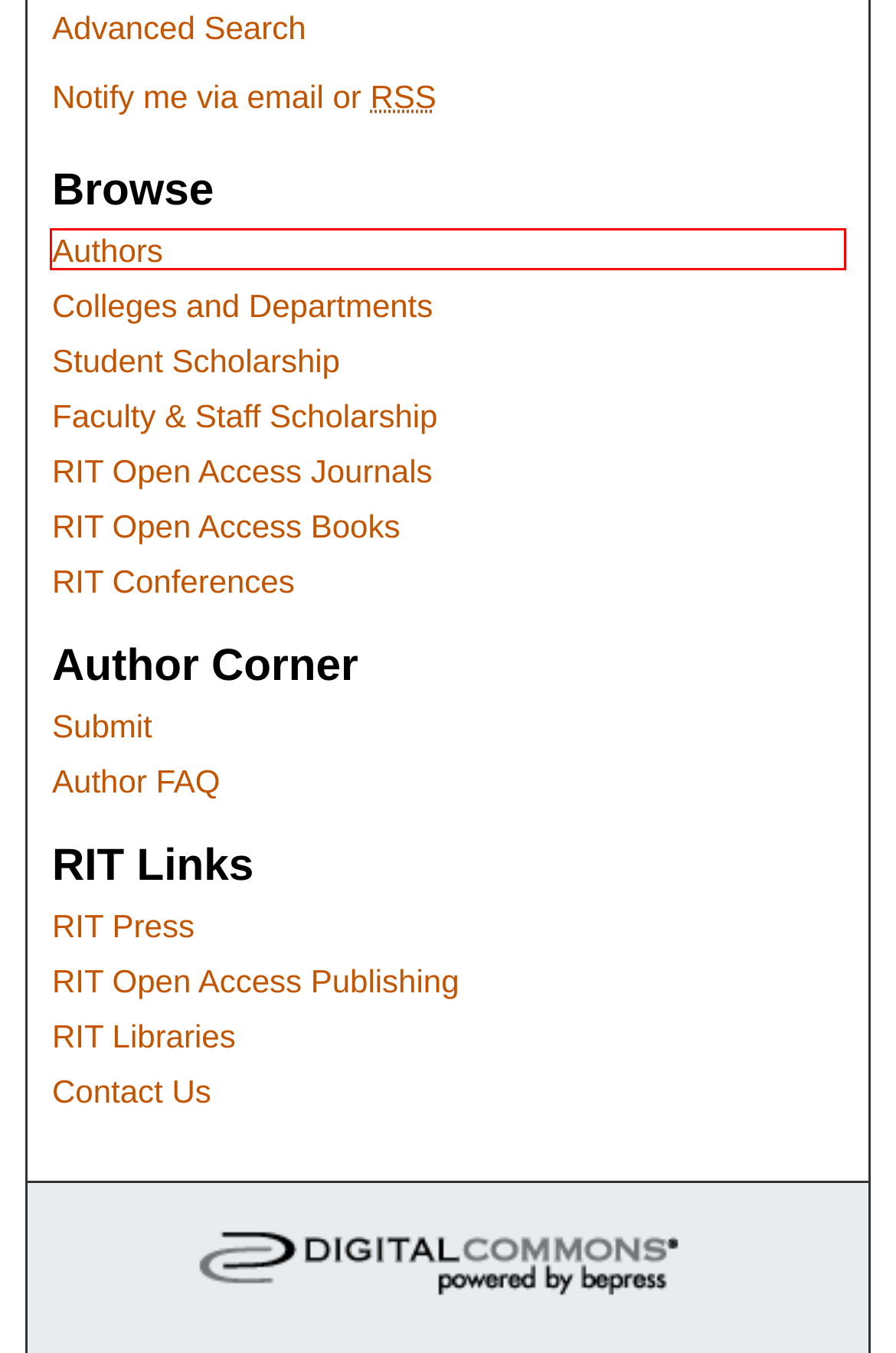A screenshot of a webpage is given with a red bounding box around a UI element. Choose the description that best matches the new webpage shown after clicking the element within the red bounding box. Here are the candidates:
A. Conferences | Rochester Institute of Technology Research | RIT Scholar Works
B. RIT Libraries | RIT
C. Home - RIT Press
D. Student Scholarship | Rochester Institute of Technology Research | RIT Scholar Works
E. Browse by Author | RIT Digital Institutional Repository | Rochester Institute of Technology Research
F. Open Access Books by RIT Staff and Faculty | Rochester Institute of Technology
G. Faculty & Staff Scholarship | Rochester Institute of Technology Research | RIT Scholar Works
H. Theses: Custom Email Notifications and RSS

E